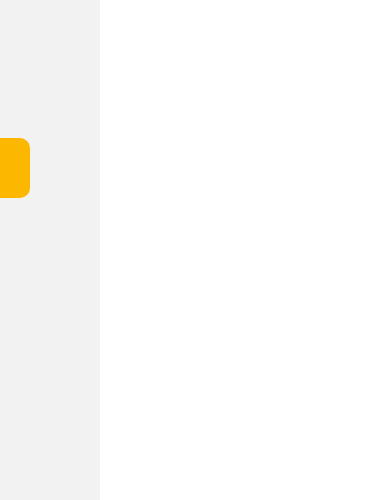What is the color of the silicone strap?
Based on the visual content, answer with a single word or a brief phrase.

Blue